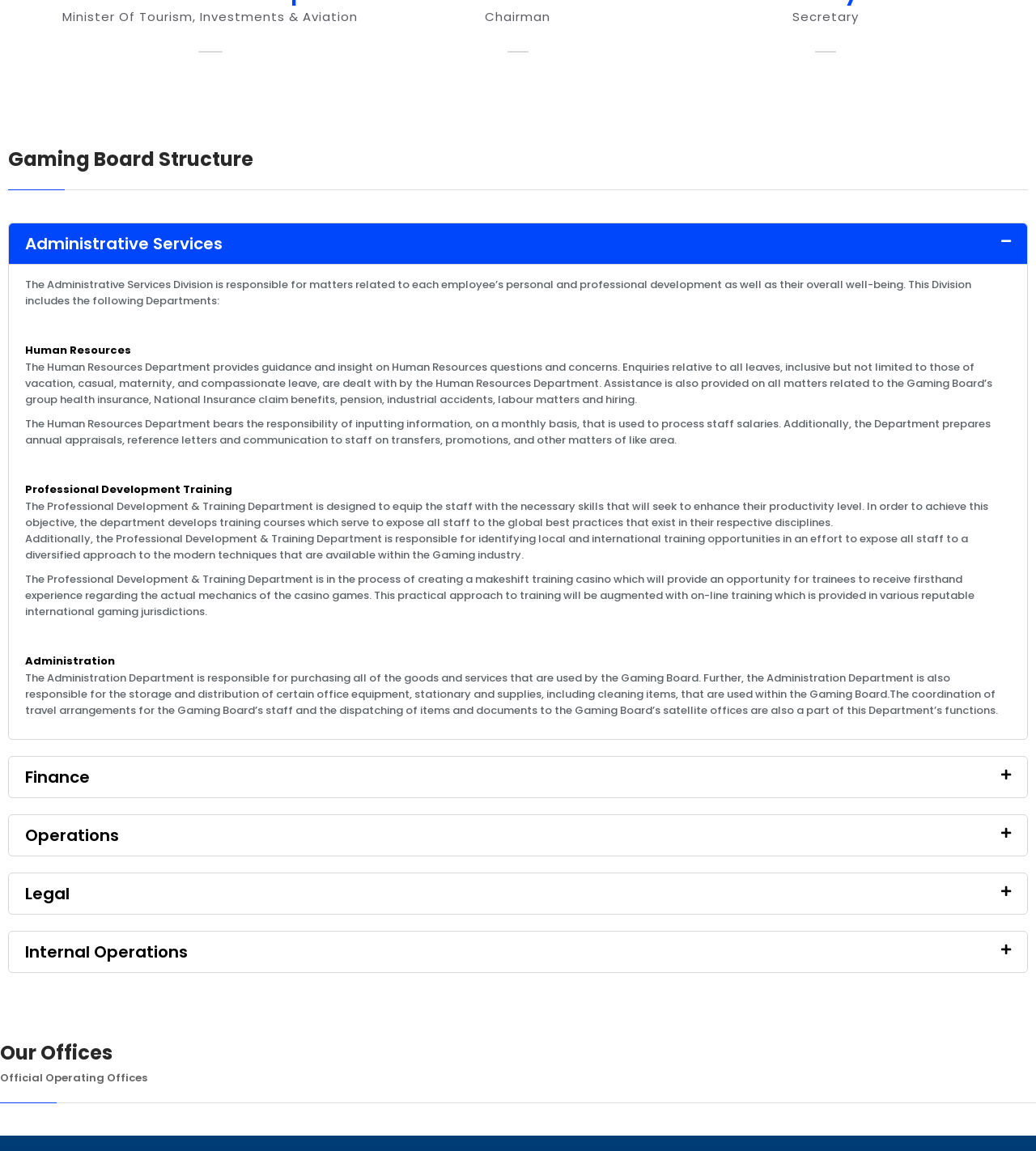Analyze the image and provide a detailed answer to the question: How many departments are mentioned under Administrative Services?

There are four departments mentioned under Administrative Services: Human Resources, Professional Development Training, Administration, and an unnamed department, as indicated by the webpage structure and content.